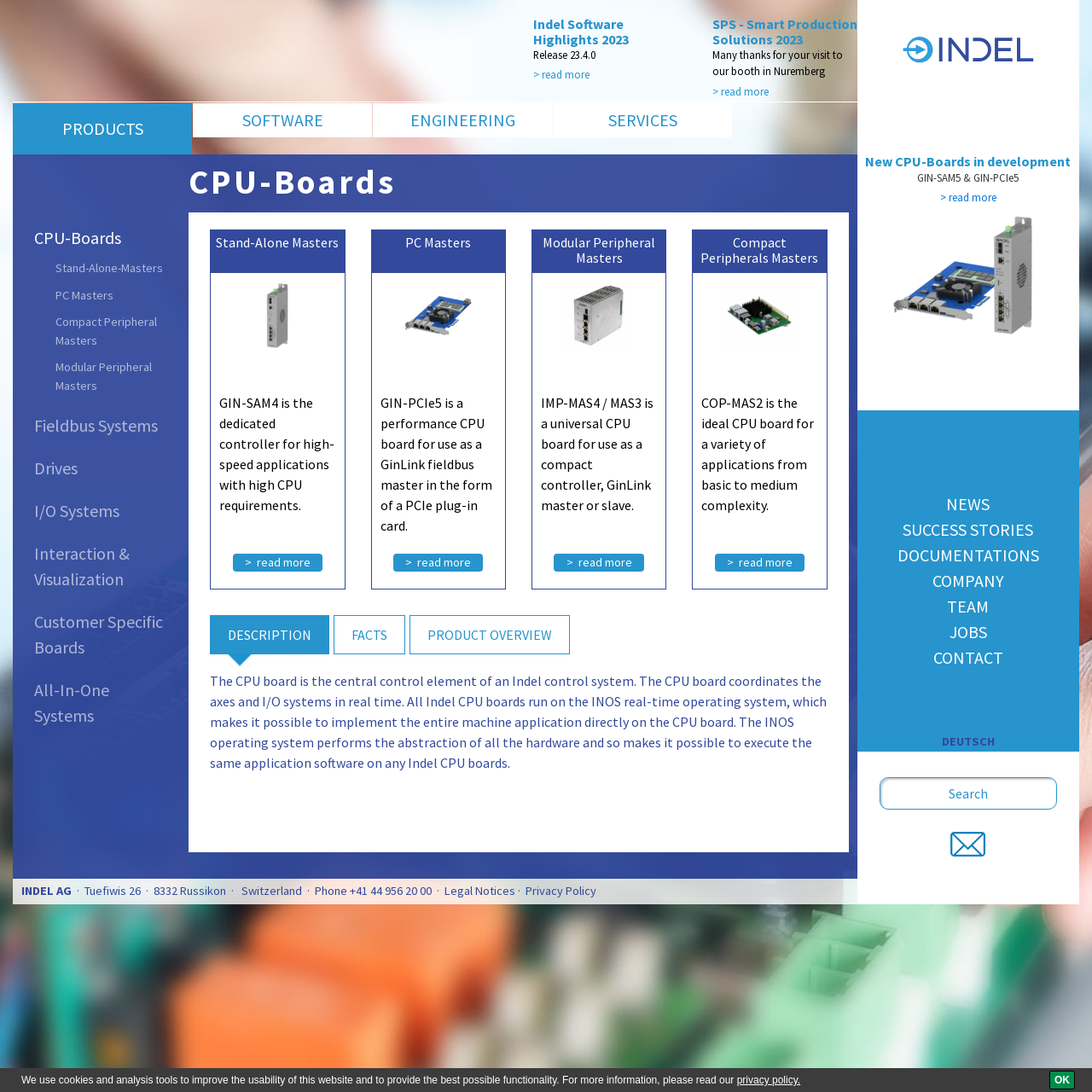What is the name of the product mentioned in the 'New CPU-Boards in development' section?
Look at the image and construct a detailed response to the question.

The product name can be found in the complementary section, where it is written as 'GIN-SAM5 & GIN-PCIe5'.